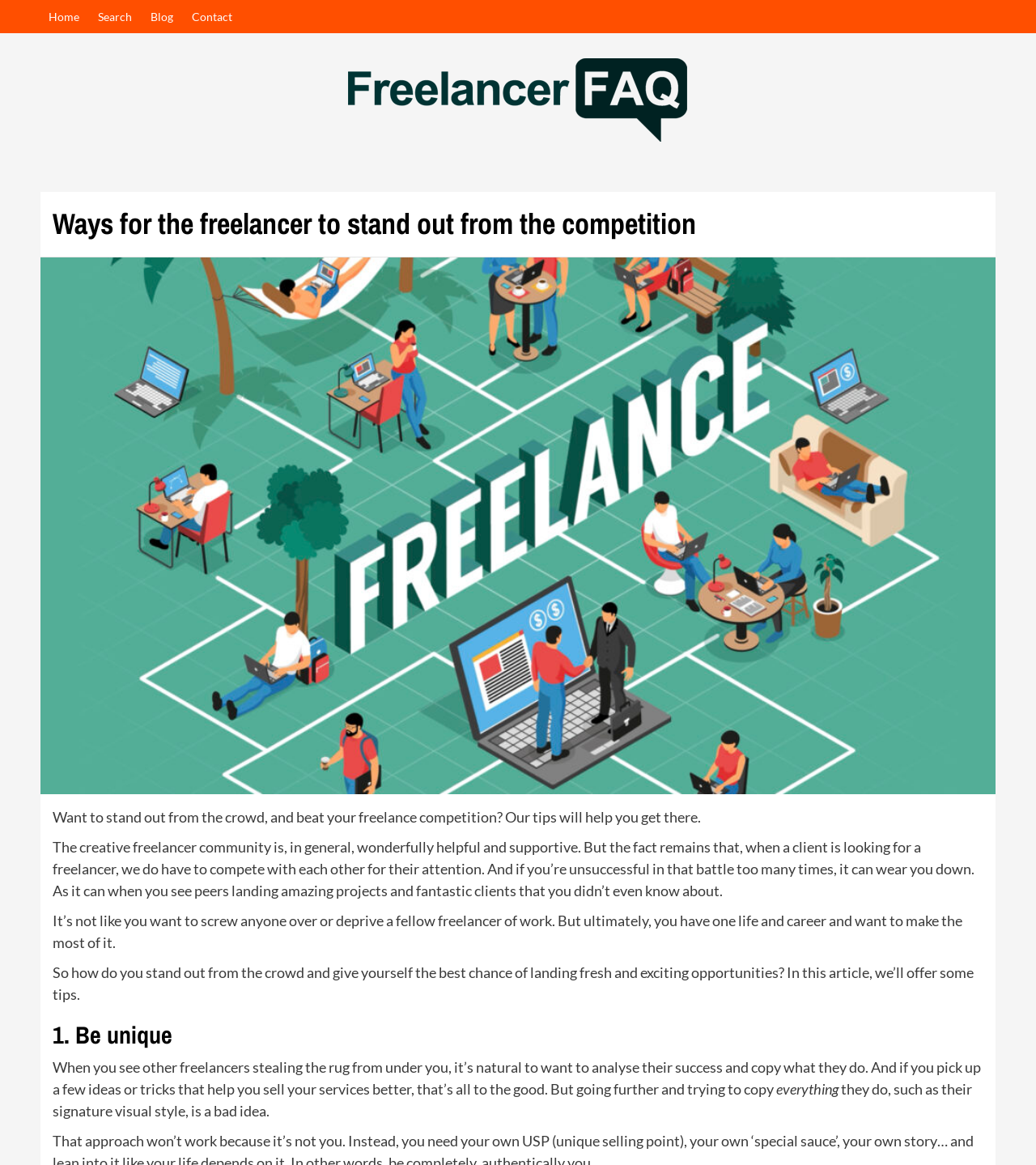Explain the contents of the webpage comprehensively.

The webpage is about providing tips for freelancers to stand out from the competition. At the top, there are four links: "Home", "Search", "Blog", and "Contact", aligned horizontally and positioned near the top left corner of the page. Below these links, there is a larger link "Freelancer FAQ – Frequently Asked Questions for Freelancers" that spans almost the entire width of the page.

The main content of the page is divided into sections, starting with a header "Ways for the freelancer to stand out from the competition". Below this header, there is a brief introduction to the topic, explaining the importance of standing out in the freelance community. This introduction is followed by a series of paragraphs discussing the challenges freelancers face when competing for clients' attention.

The first tip for standing out is presented in a heading "1. Be unique", which is positioned near the bottom of the page. The accompanying text explains the importance of not copying others' styles and instead finding one's own unique approach. The text is divided into several paragraphs, with some words or phrases highlighted or emphasized.

There is an image on the page, but its content is not described. It is positioned near the top of the page, above the main content, and spans almost the entire width of the page.